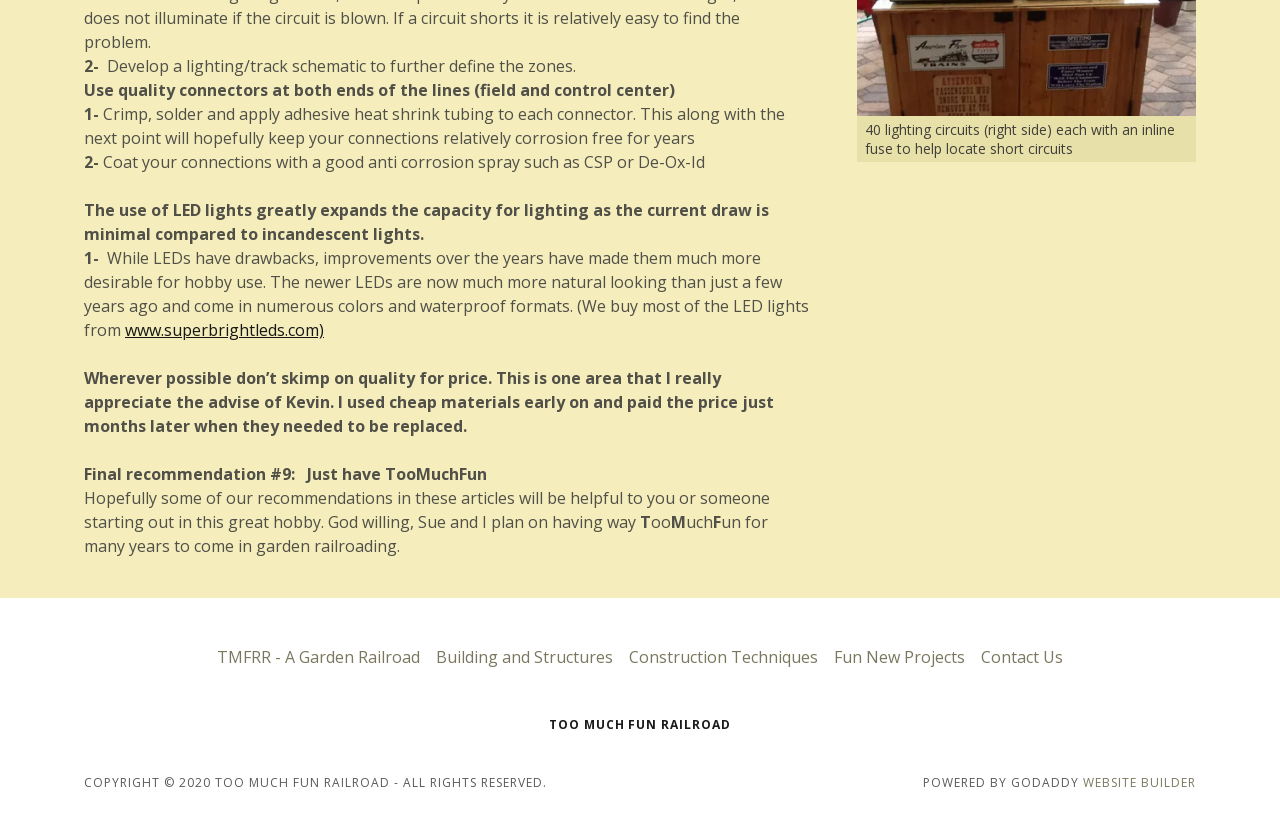Identify the bounding box for the UI element described as: "Website Builder". Ensure the coordinates are four float numbers between 0 and 1, formatted as [left, top, right, bottom].

[0.846, 0.93, 0.934, 0.95]